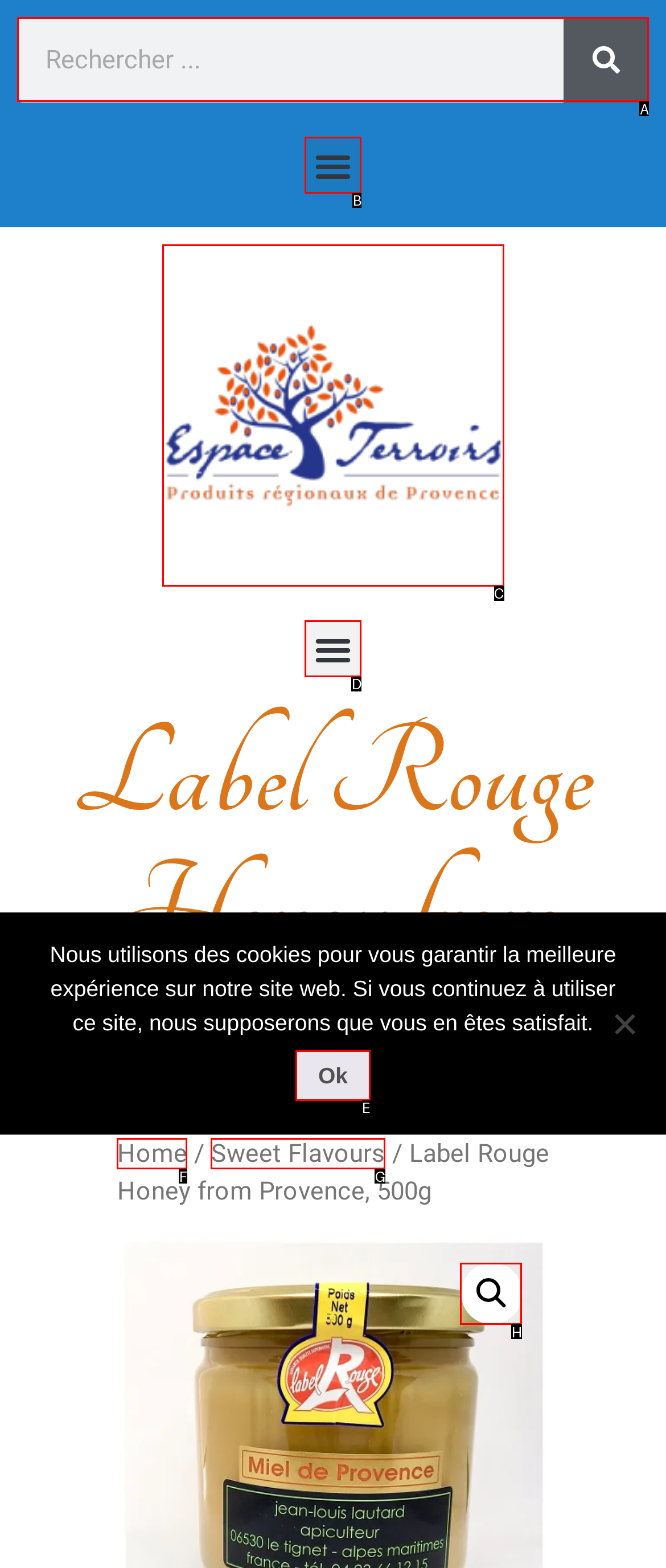Indicate the HTML element that should be clicked to perform the task: Search for something Reply with the letter corresponding to the chosen option.

A